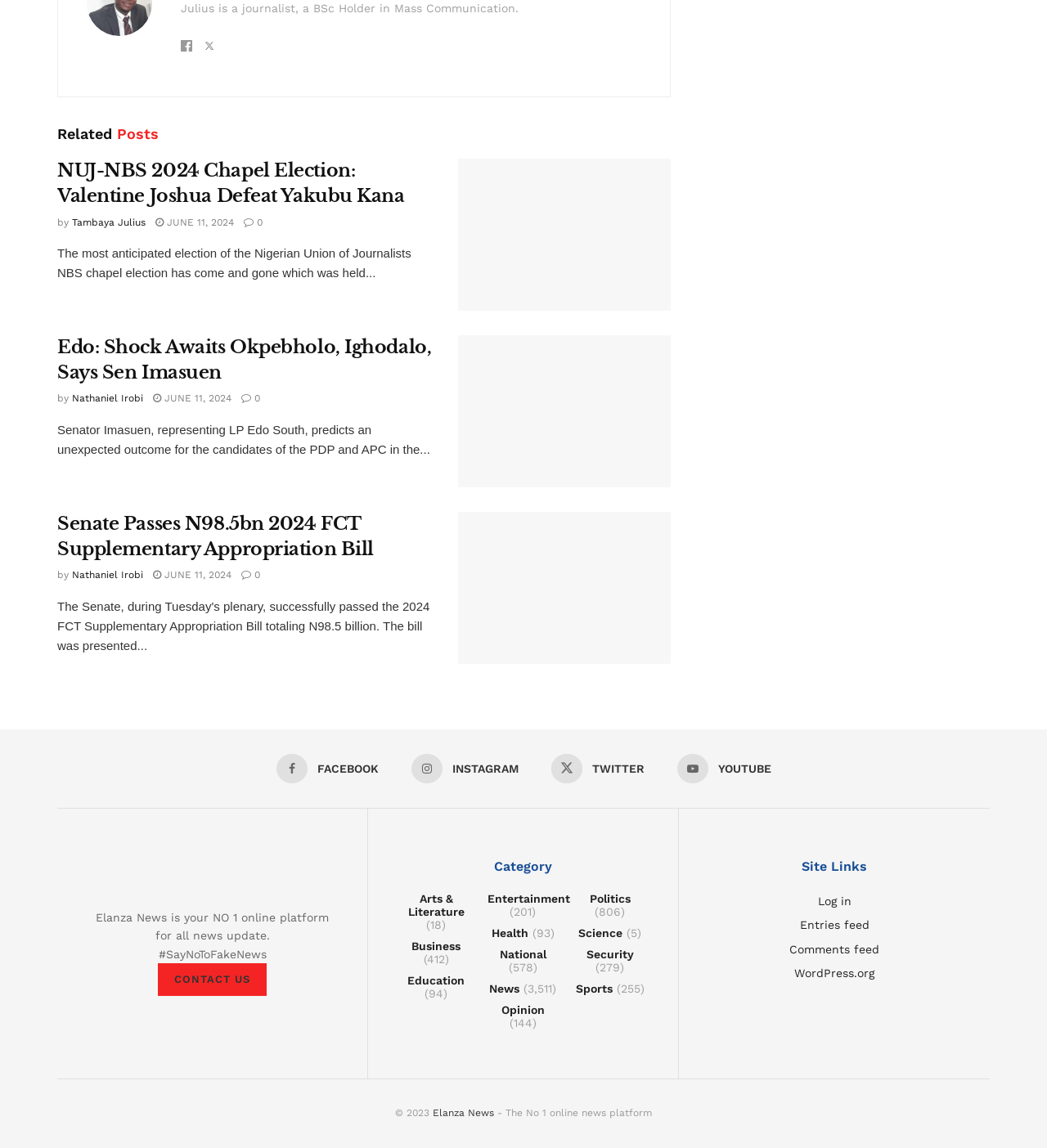Please identify the bounding box coordinates of the clickable area that will allow you to execute the instruction: "Read the article about NUJ-NBS 2024 Chapel Election".

[0.055, 0.138, 0.641, 0.271]